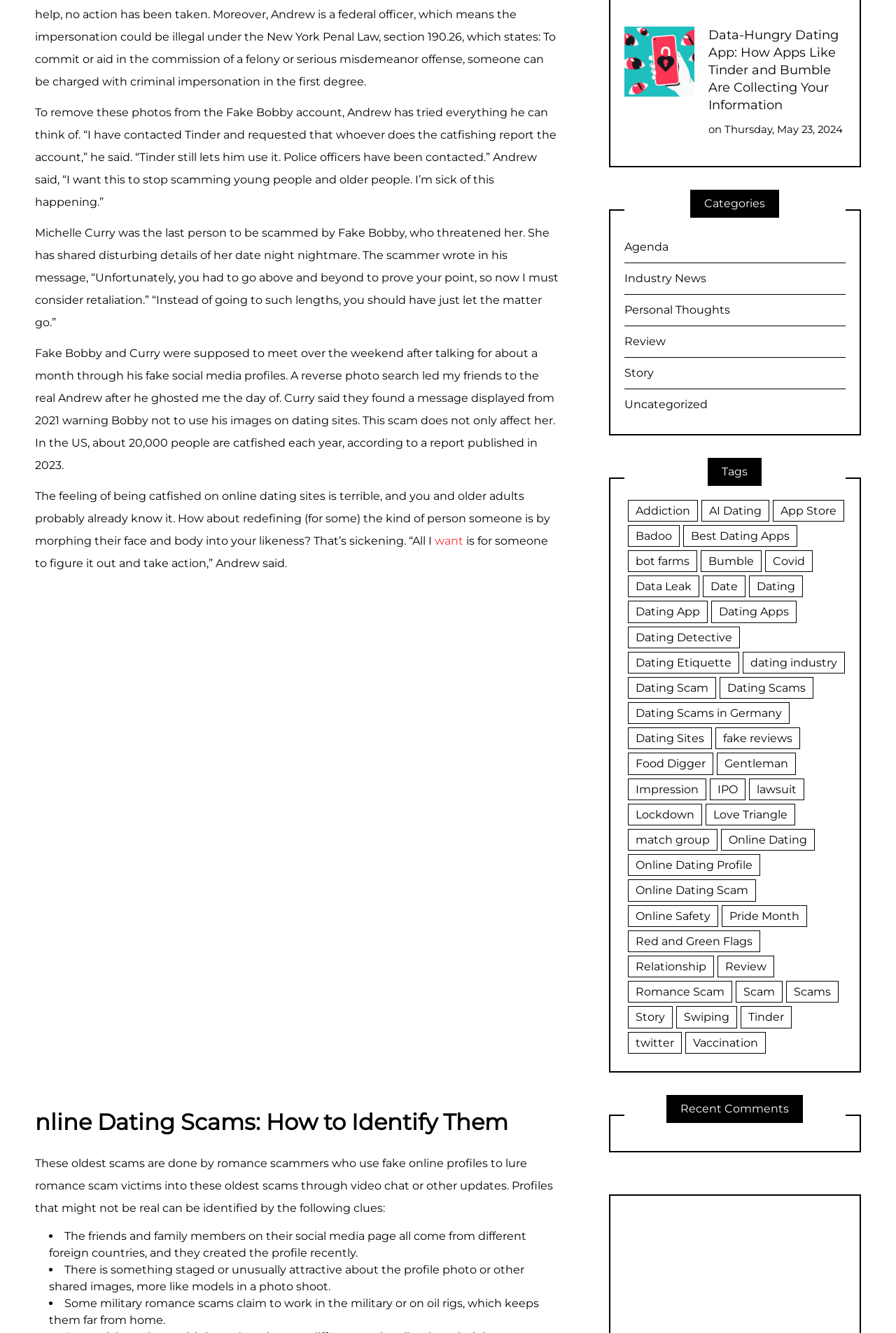Locate the bounding box coordinates of the element I should click to achieve the following instruction: "Click the 'Tags' category".

[0.697, 0.343, 0.944, 0.364]